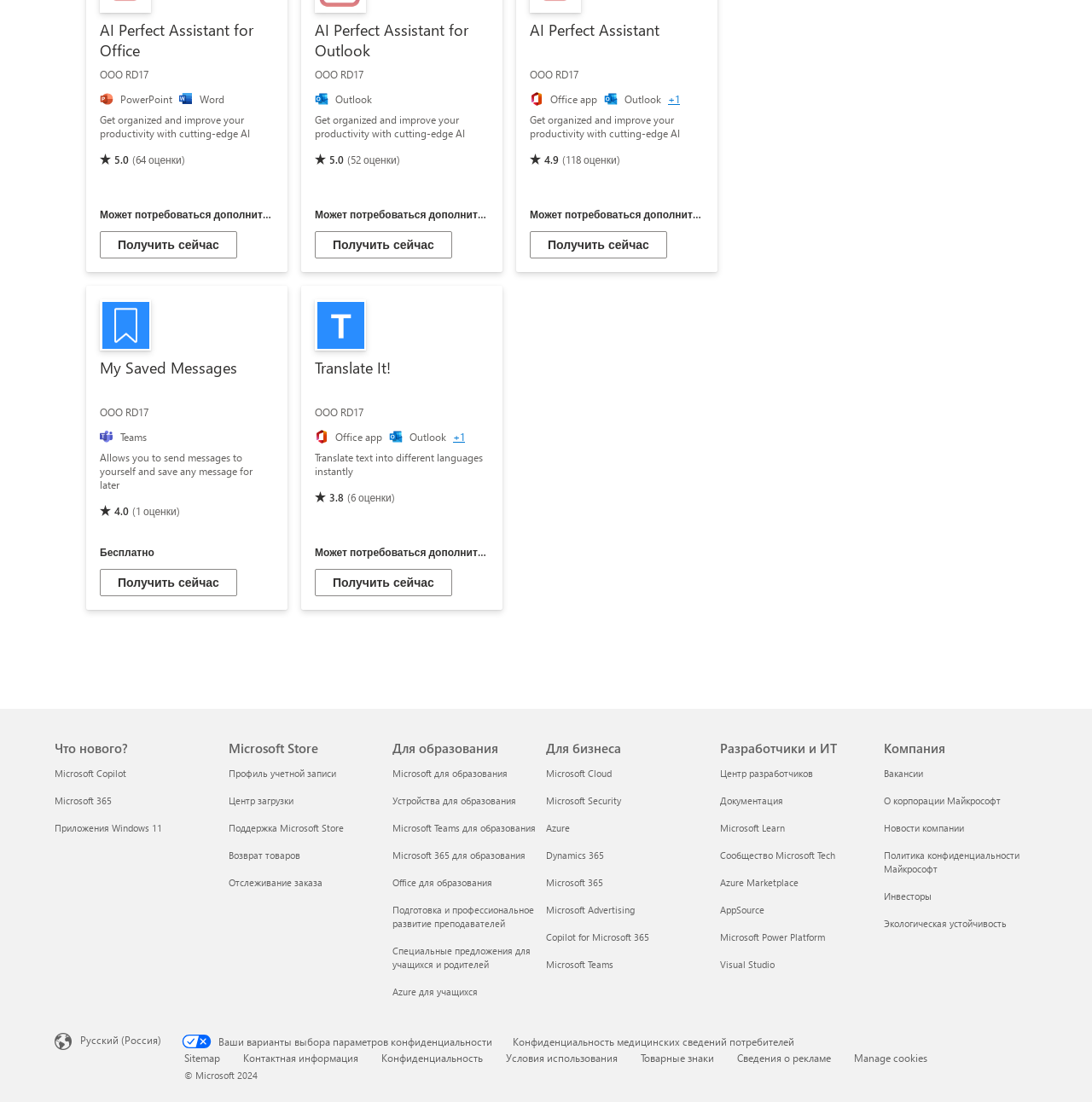From the webpage screenshot, identify the region described by Вакансии. Provide the bounding box coordinates as (top-left x, top-left y, bottom-right x, bottom-right y), with each value being a floating point number between 0 and 1.

[0.809, 0.696, 0.845, 0.707]